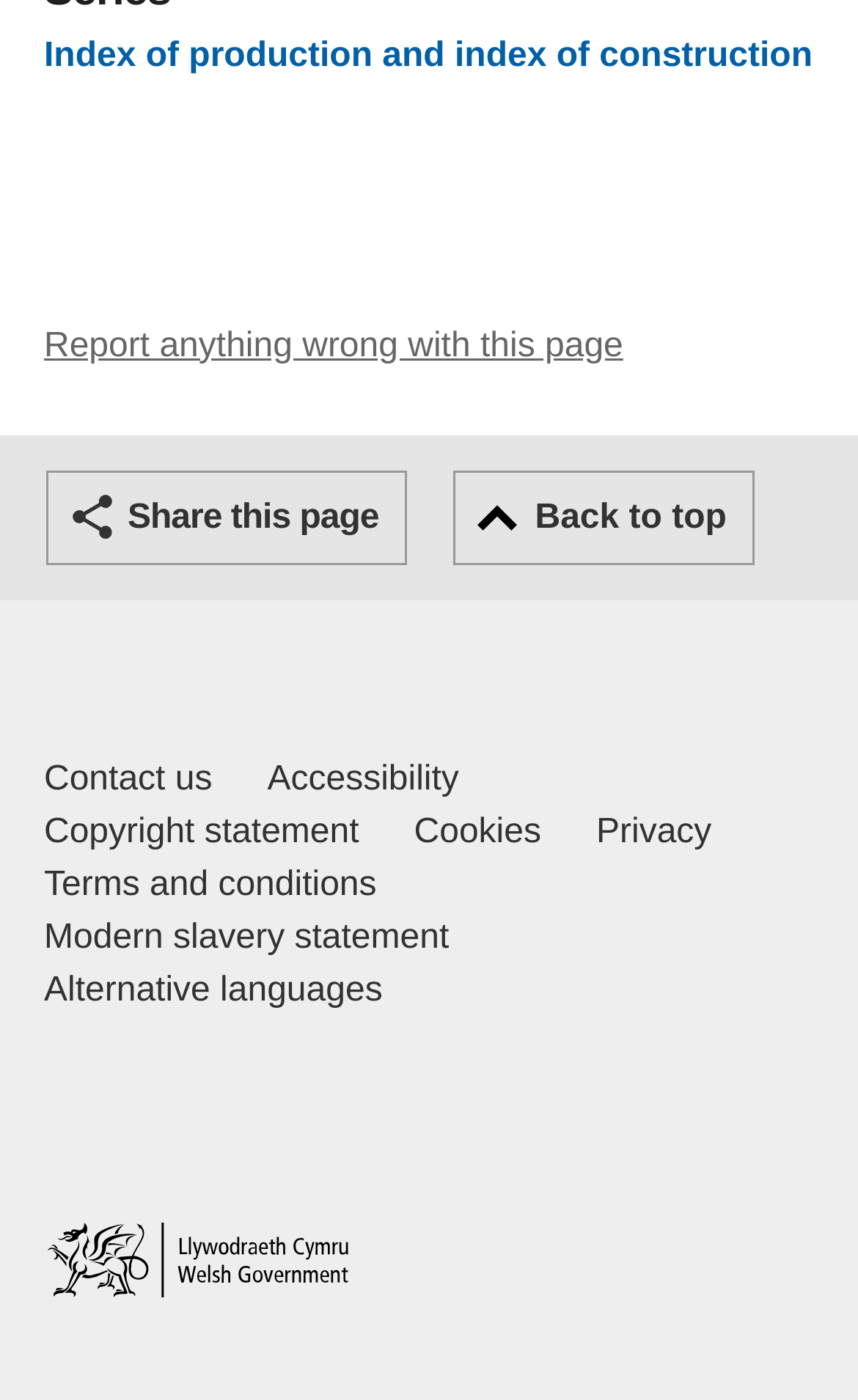What is the purpose of the 'Share this page' button?
Your answer should be a single word or phrase derived from the screenshot.

Share webpage